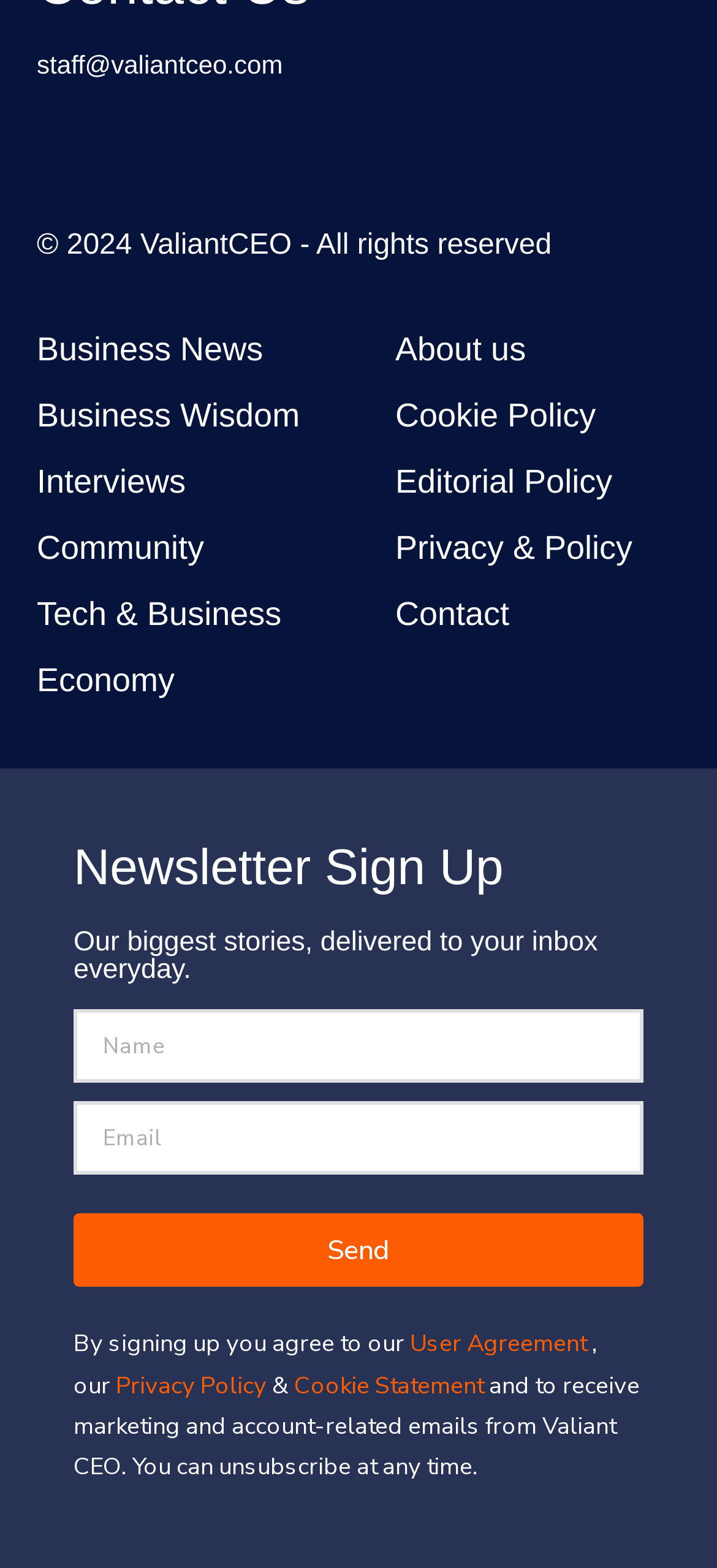Identify and provide the bounding box for the element described by: "parent_node: Email name="form_fields[email]" placeholder="Email"".

[0.103, 0.702, 0.897, 0.749]